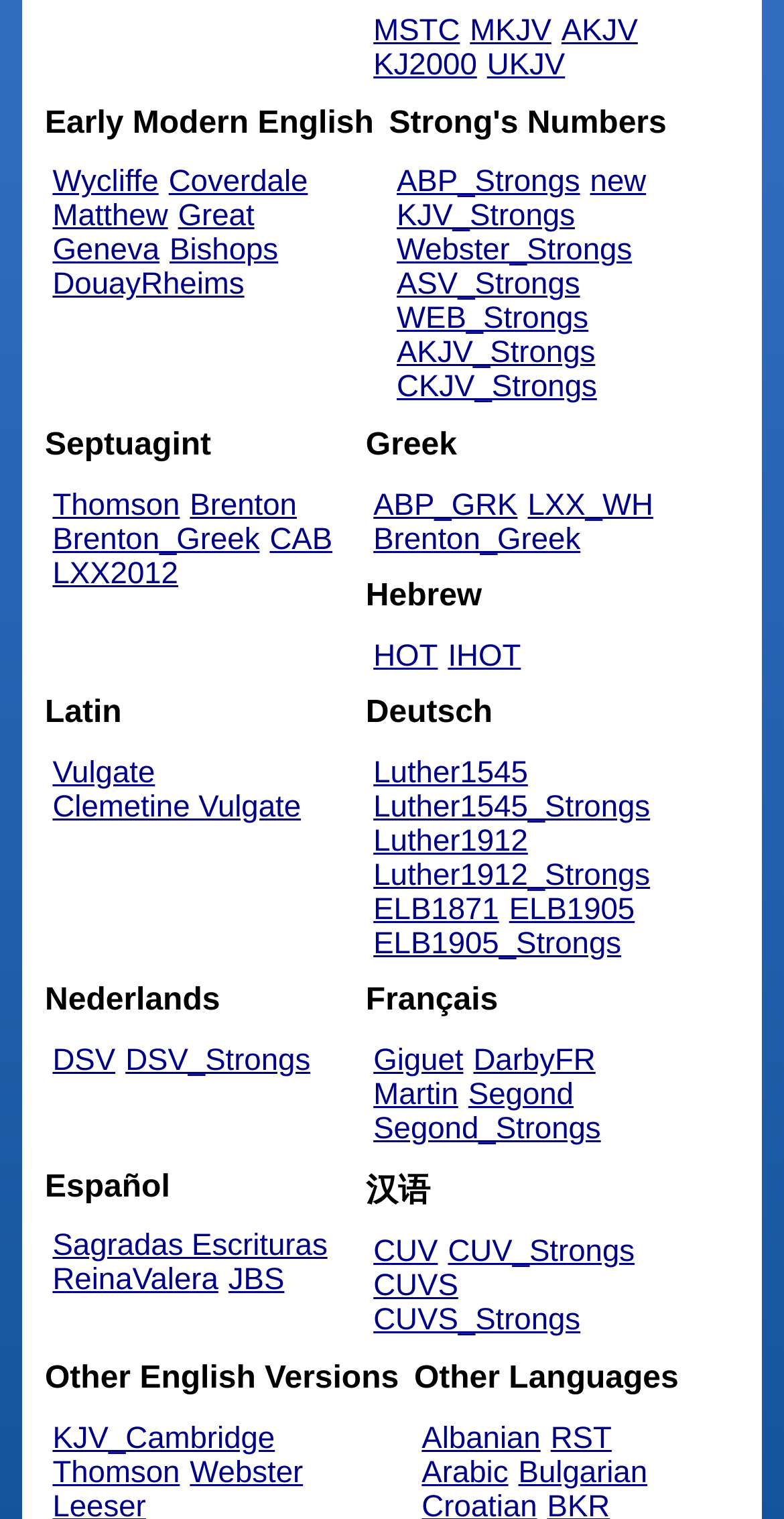Please determine the bounding box coordinates of the element's region to click for the following instruction: "View 'Early Modern English' section".

[0.057, 0.07, 0.477, 0.093]